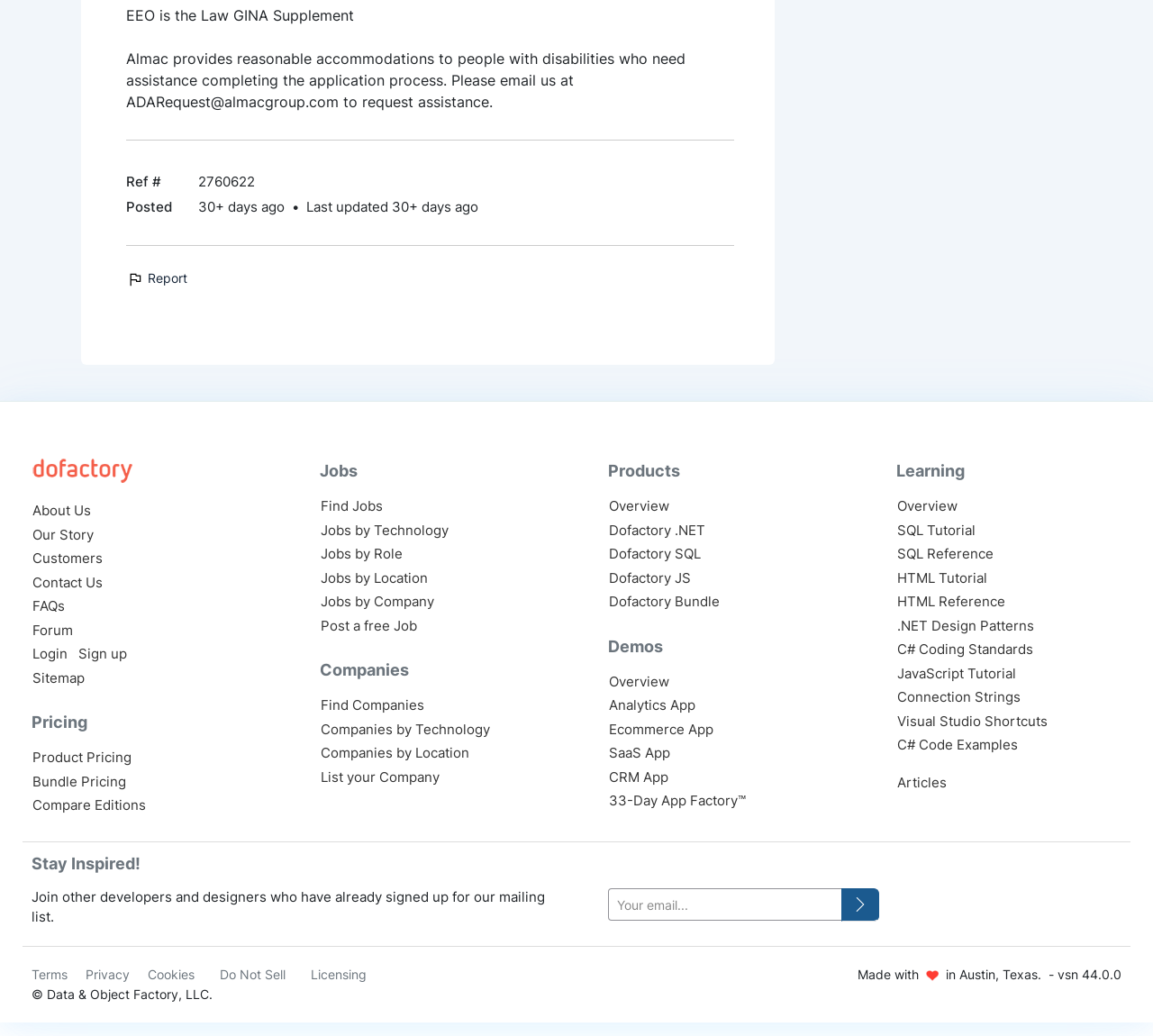Identify the bounding box coordinates for the element that needs to be clicked to fulfill this instruction: "Click the 'Post a free Job' link". Provide the coordinates in the format of four float numbers between 0 and 1: [left, top, right, bottom].

[0.278, 0.596, 0.362, 0.612]